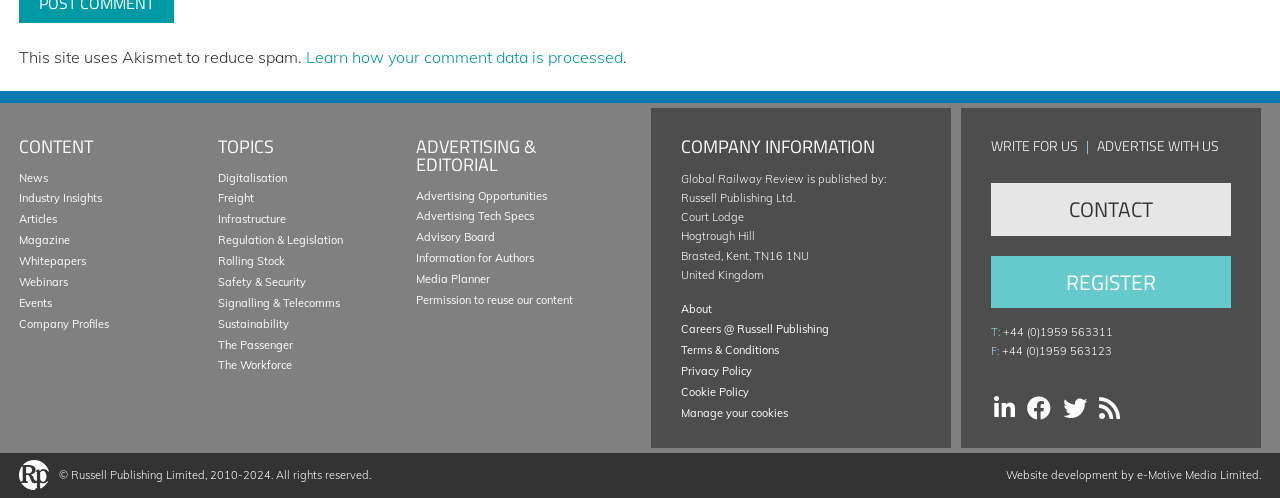What is the phone number of the company?
Provide a comprehensive and detailed answer to the question.

I found the answer by looking at the 'CONTACT' section, where the phone number is listed as 'T: +44 (0)1959 563311'.